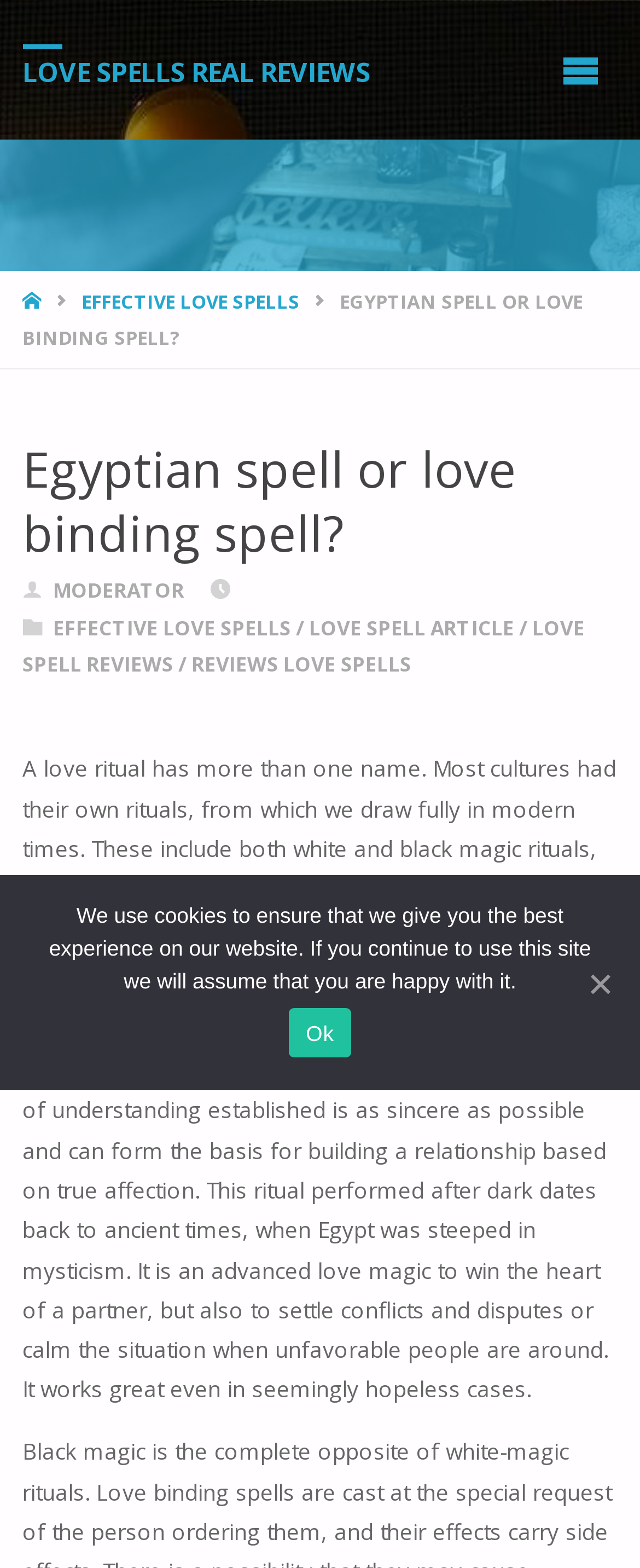What is the category of the article?
Analyze the screenshot and provide a detailed answer to the question.

The category of the article is mentioned as 'Effective Love Spells', which is one of the links displayed below the main heading of the webpage.